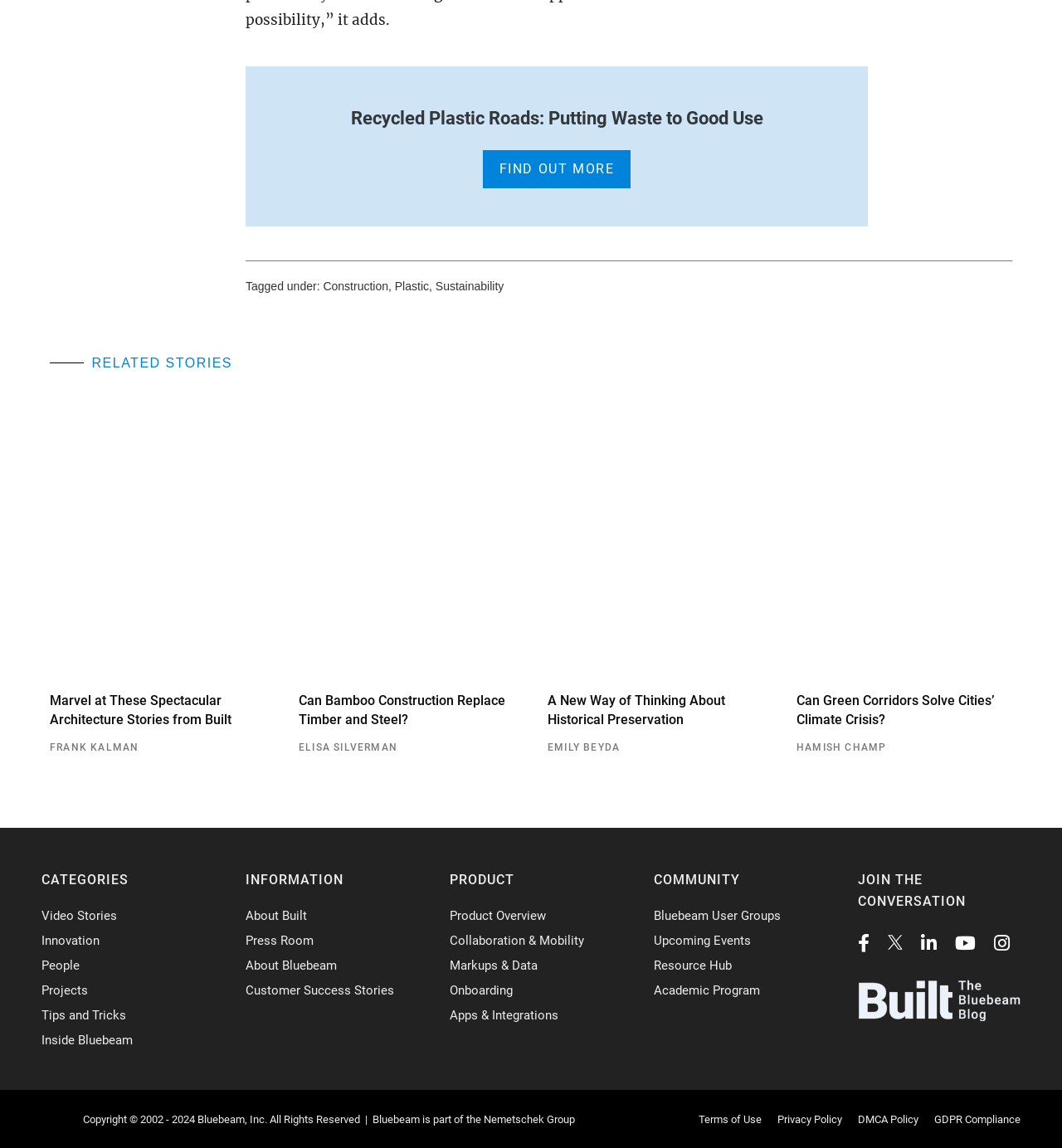Highlight the bounding box coordinates of the element you need to click to perform the following instruction: "Learn about Bluebeam Architecture."

[0.047, 0.343, 0.25, 0.592]